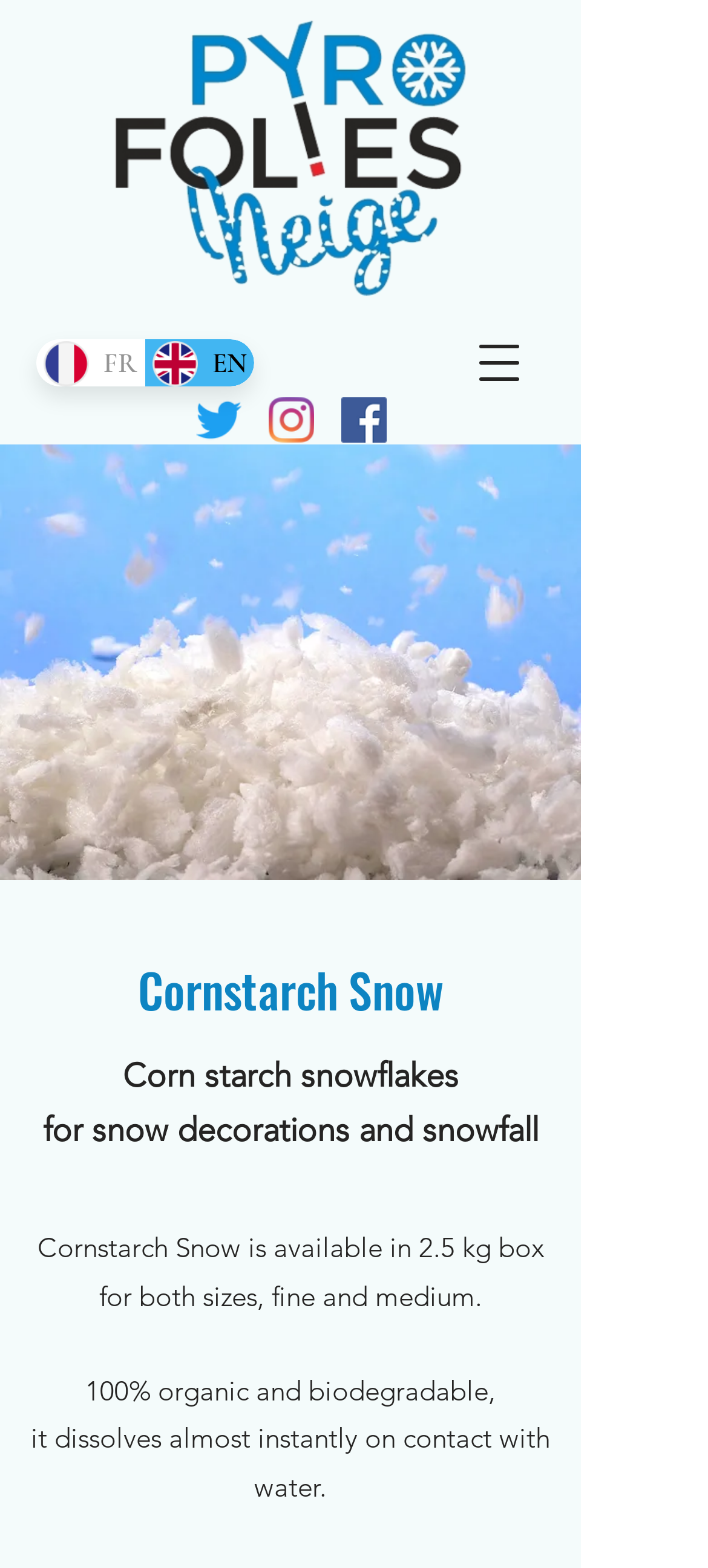What happens to the Cornstarch Snow when it comes into contact with water?
Provide a comprehensive and detailed answer to the question.

I found this answer by reading the text on the webpage, which states that the Cornstarch Snow is 100% organic and biodegradable, and it dissolves almost instantly on contact with water.